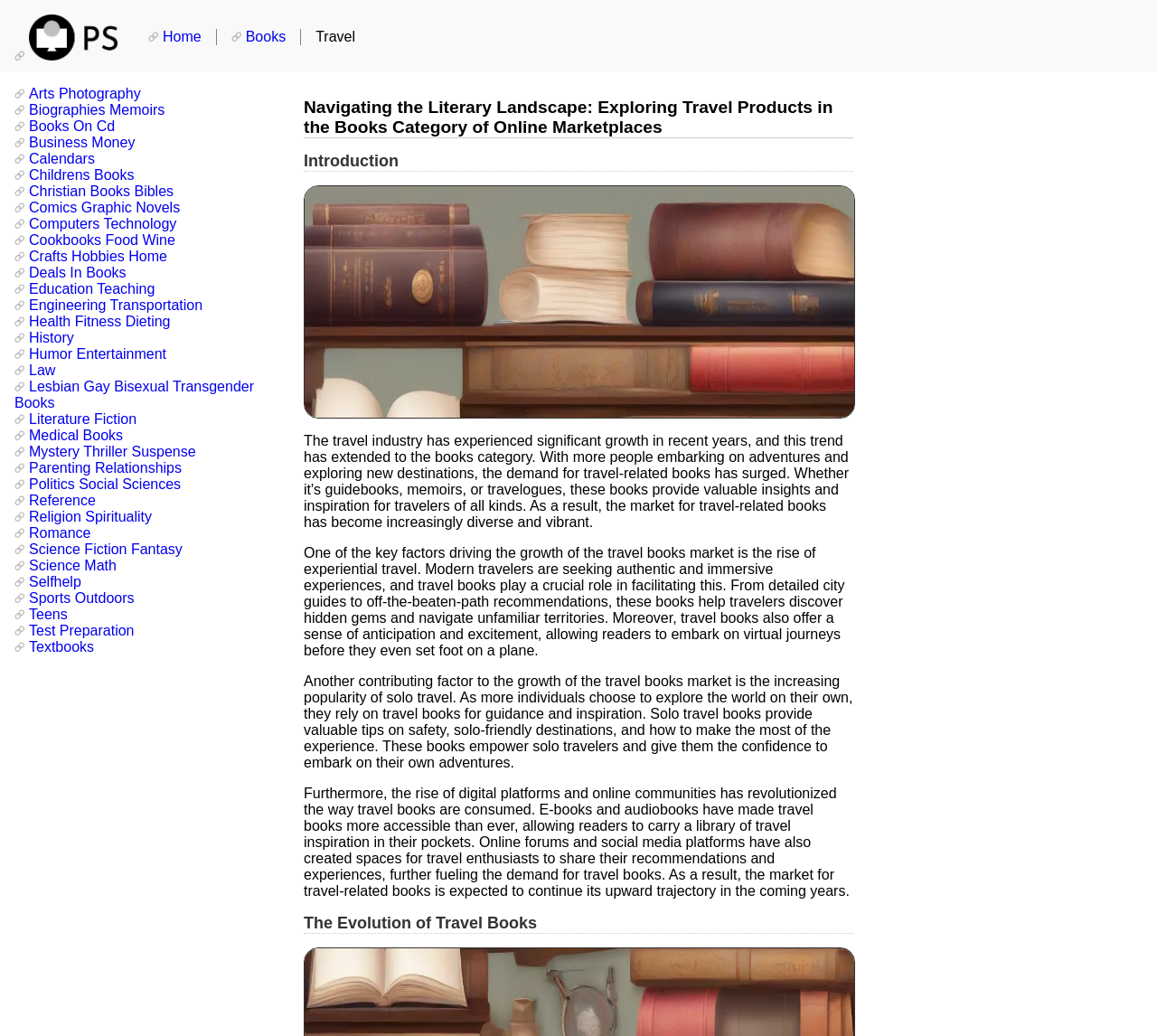What is the impact of digital platforms on travel books?
Please provide a comprehensive and detailed answer to the question.

The rise of digital platforms and online communities has made travel books more accessible than ever, allowing readers to carry a library of travel inspiration in their pockets, and share their recommendations and experiences with others.